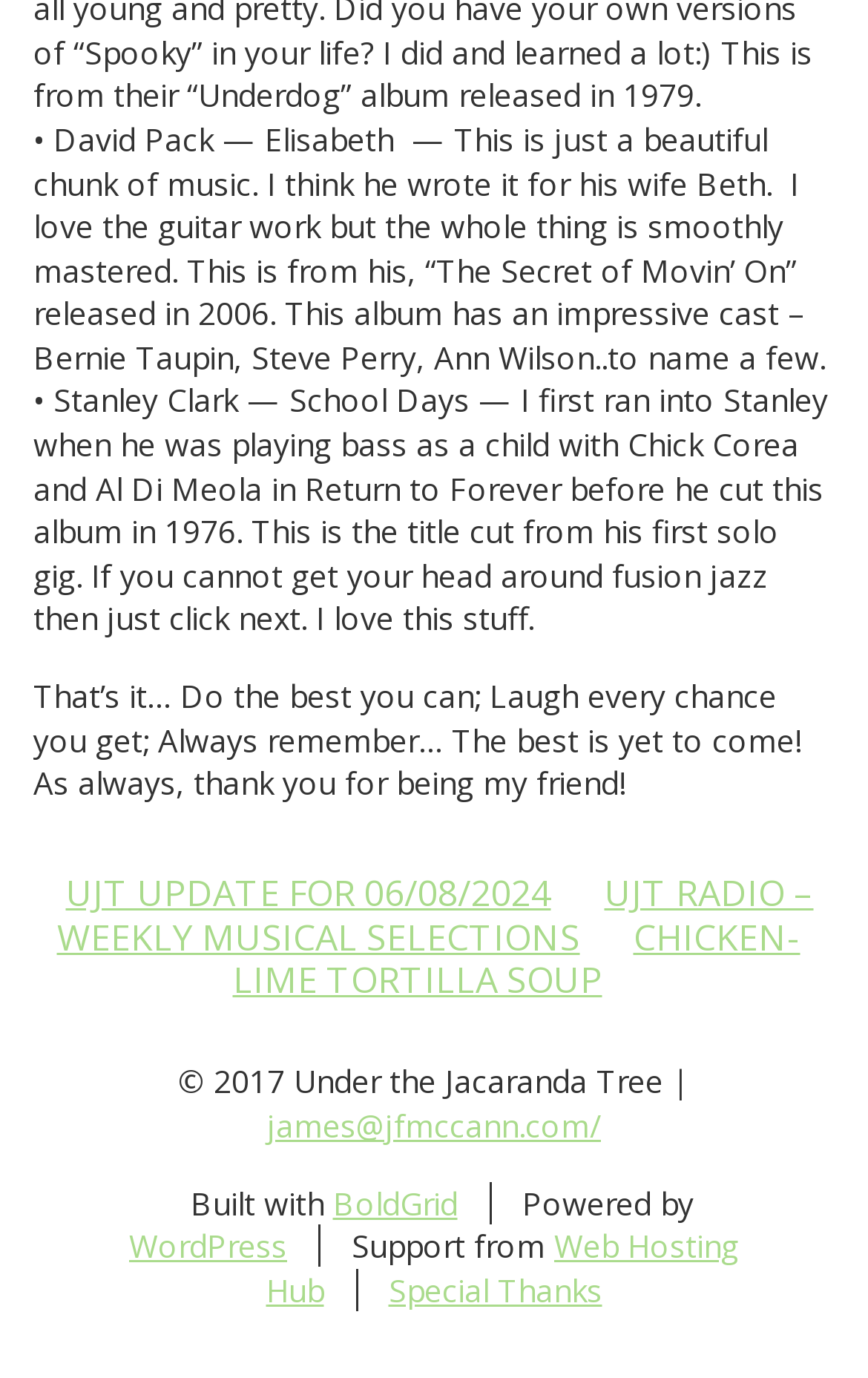Please identify the bounding box coordinates of the element's region that needs to be clicked to fulfill the following instruction: "Contact james@jfmccann.com". The bounding box coordinates should consist of four float numbers between 0 and 1, i.e., [left, top, right, bottom].

[0.308, 0.801, 0.692, 0.832]